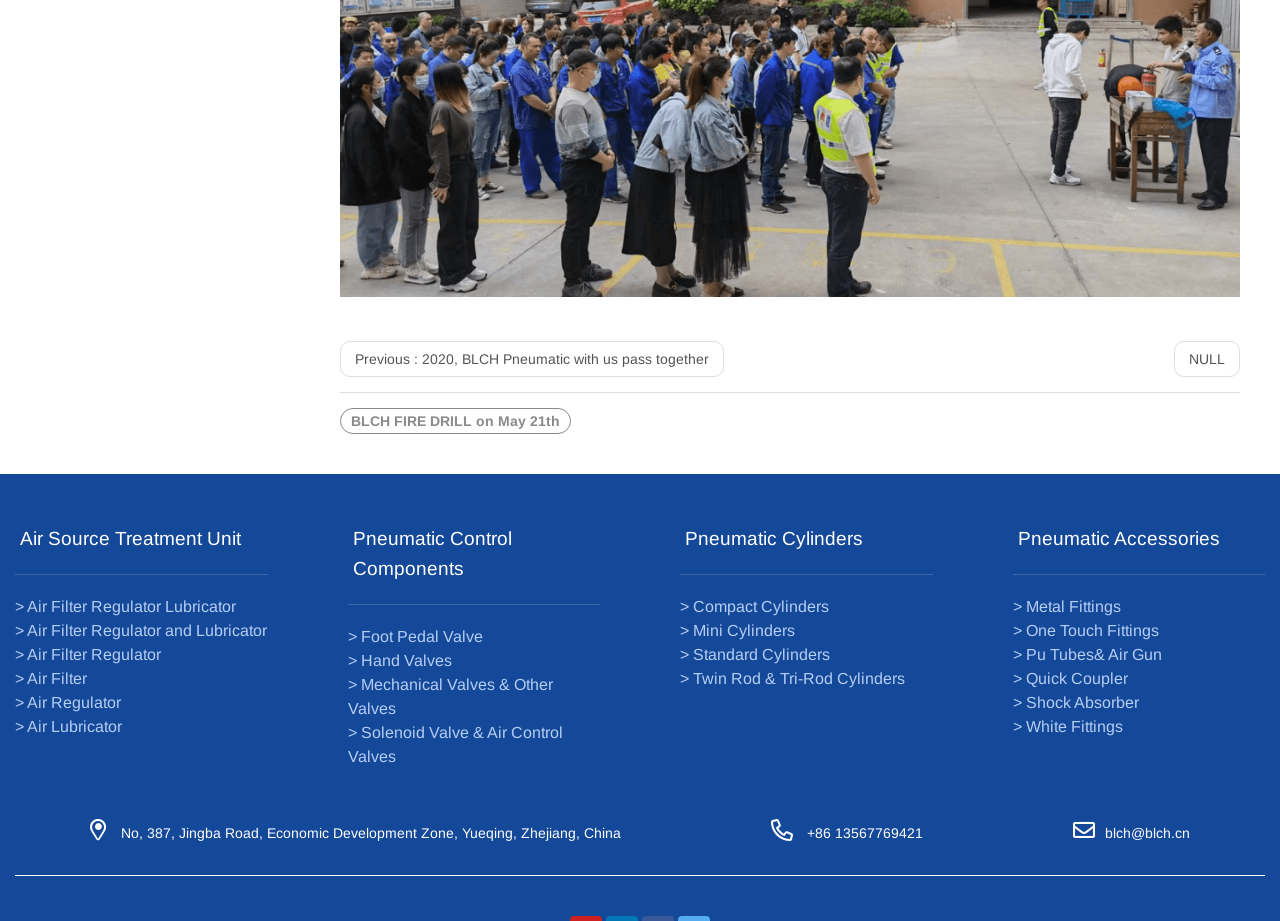Answer with a single word or phrase: 
What is the phone number of the company?

+86 13567769421